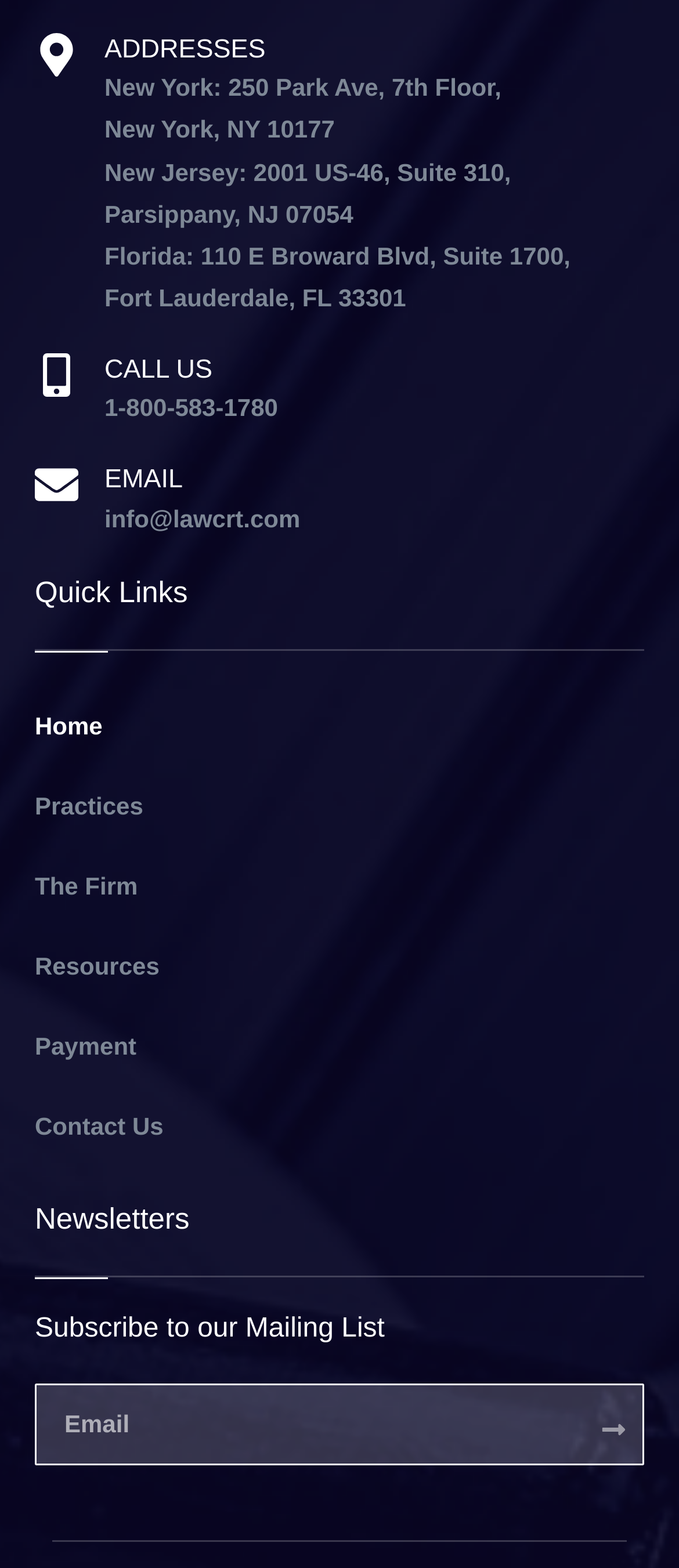What is the address of the New York office?
Answer the question with a single word or phrase, referring to the image.

250 Park Ave, 7th Floor, New York, NY 10177